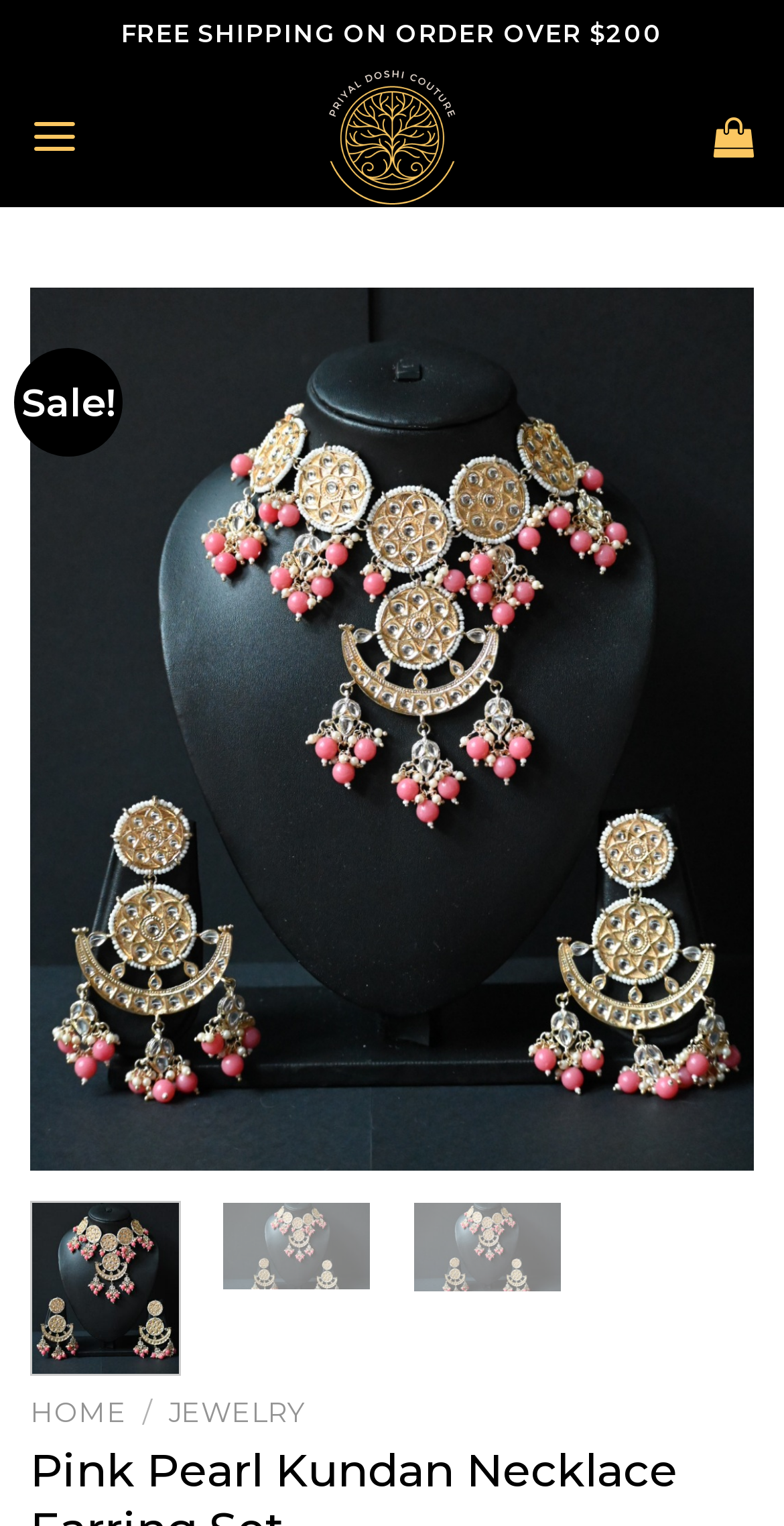Indicate the bounding box coordinates of the element that needs to be clicked to satisfy the following instruction: "view April 2022". The coordinates should be four float numbers between 0 and 1, i.e., [left, top, right, bottom].

None